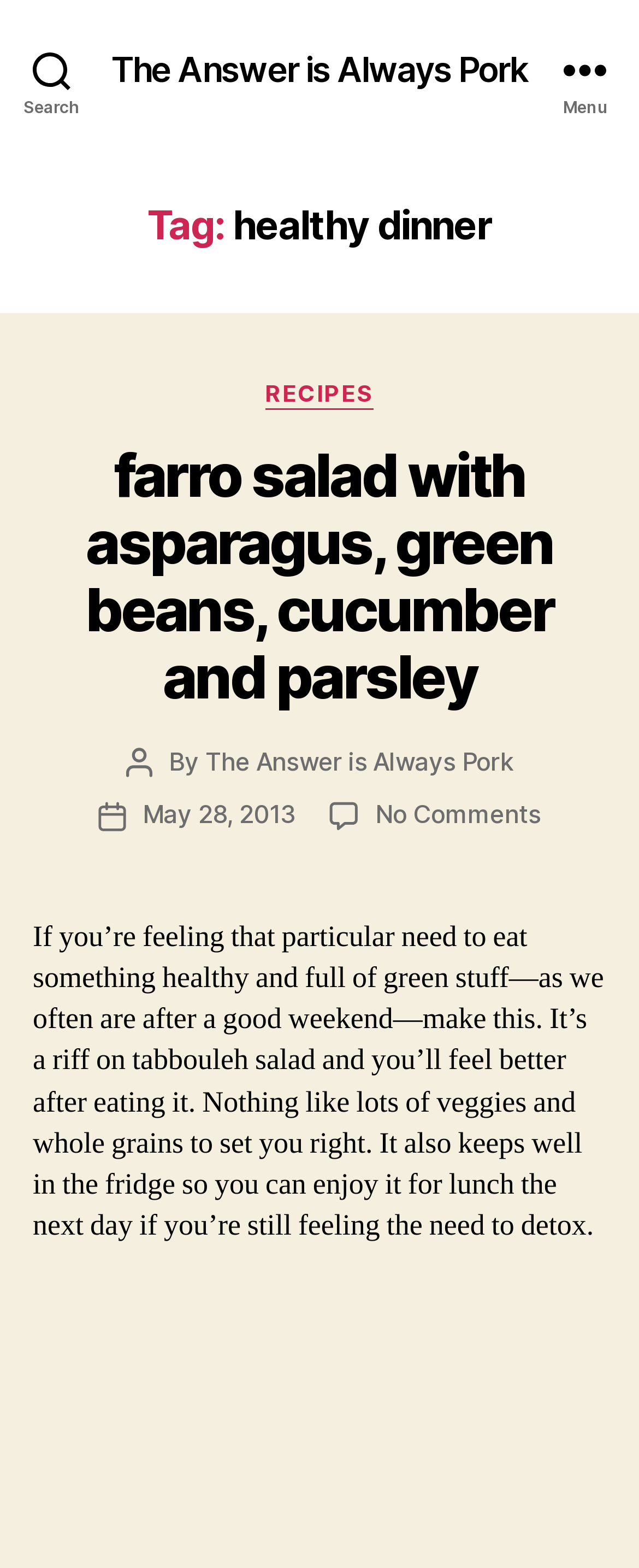Identify the bounding box coordinates for the element you need to click to achieve the following task: "Search for recipes". Provide the bounding box coordinates as four float numbers between 0 and 1, in the form [left, top, right, bottom].

[0.0, 0.0, 0.162, 0.088]